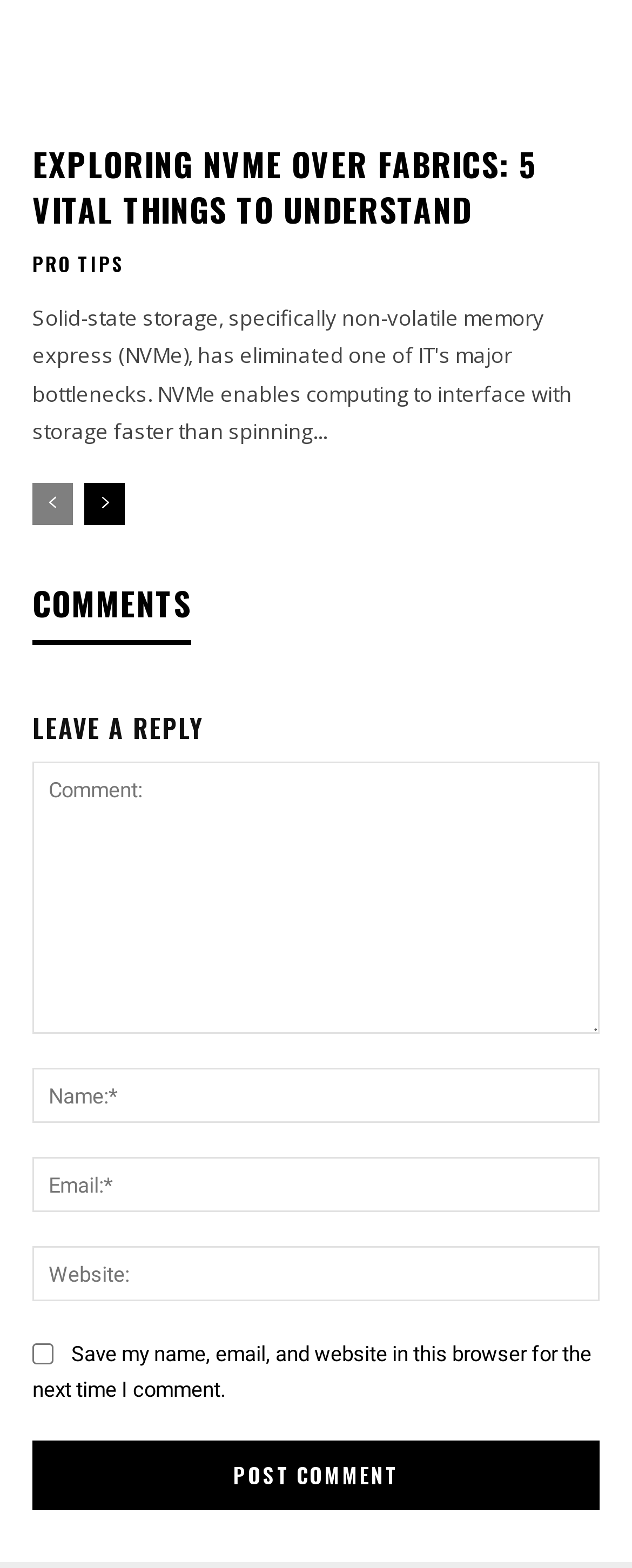Determine the bounding box for the described UI element: "Pro Tips".

[0.051, 0.162, 0.197, 0.175]